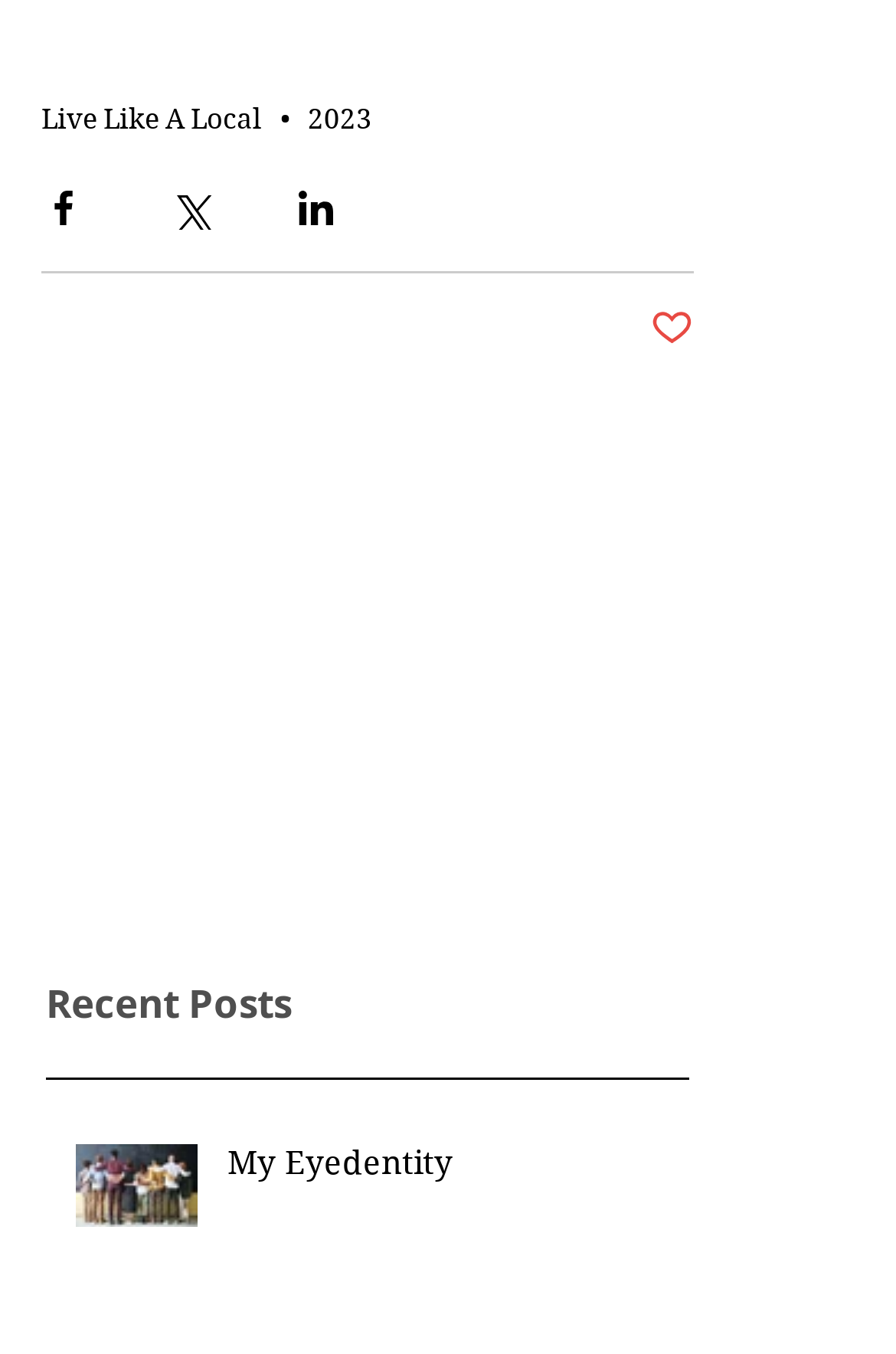Please find the bounding box coordinates of the element's region to be clicked to carry out this instruction: "Share via Facebook".

[0.046, 0.137, 0.095, 0.169]